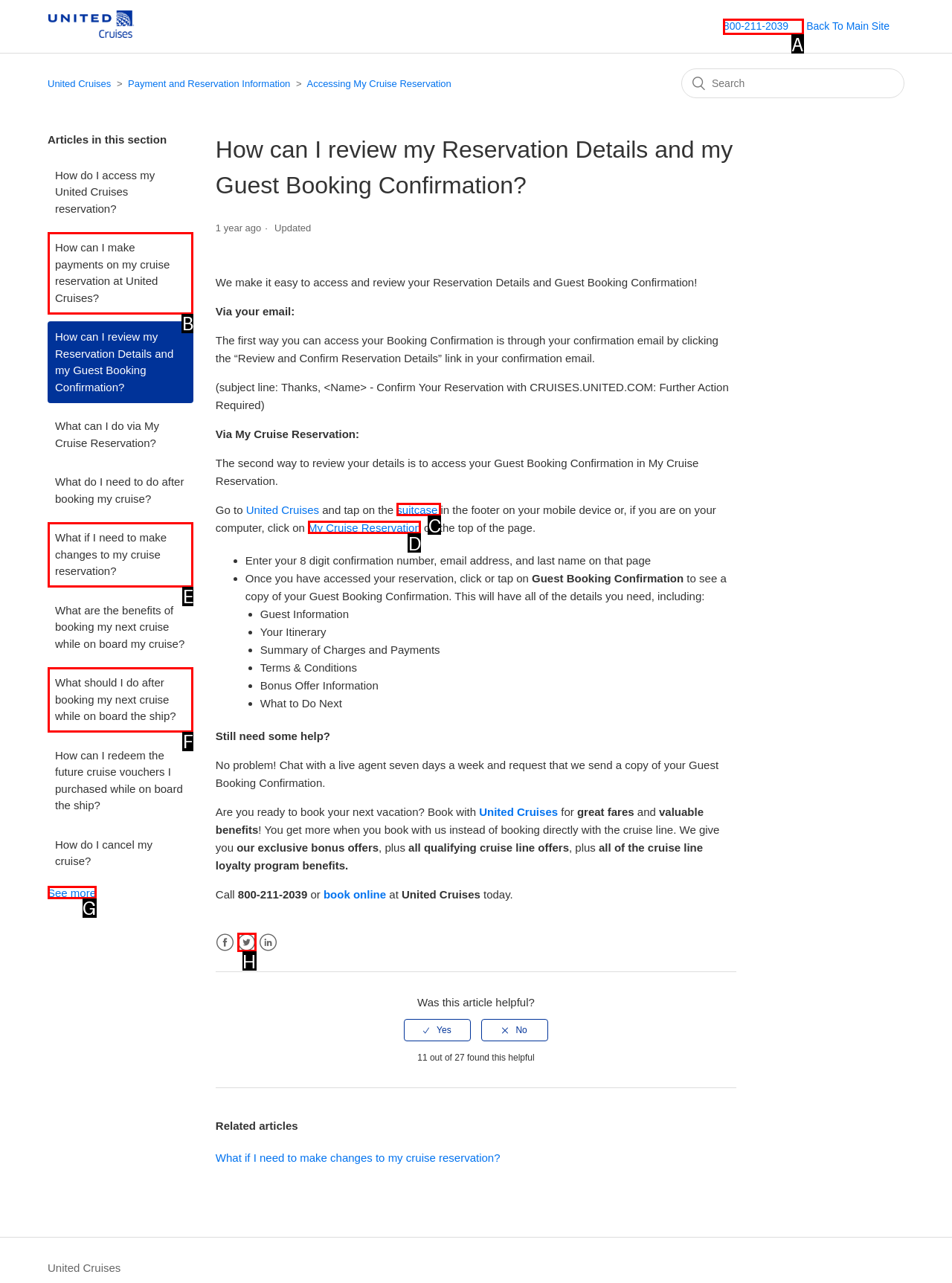From the given options, indicate the letter that corresponds to the action needed to complete this task: Call 800-211-2039. Respond with only the letter.

A